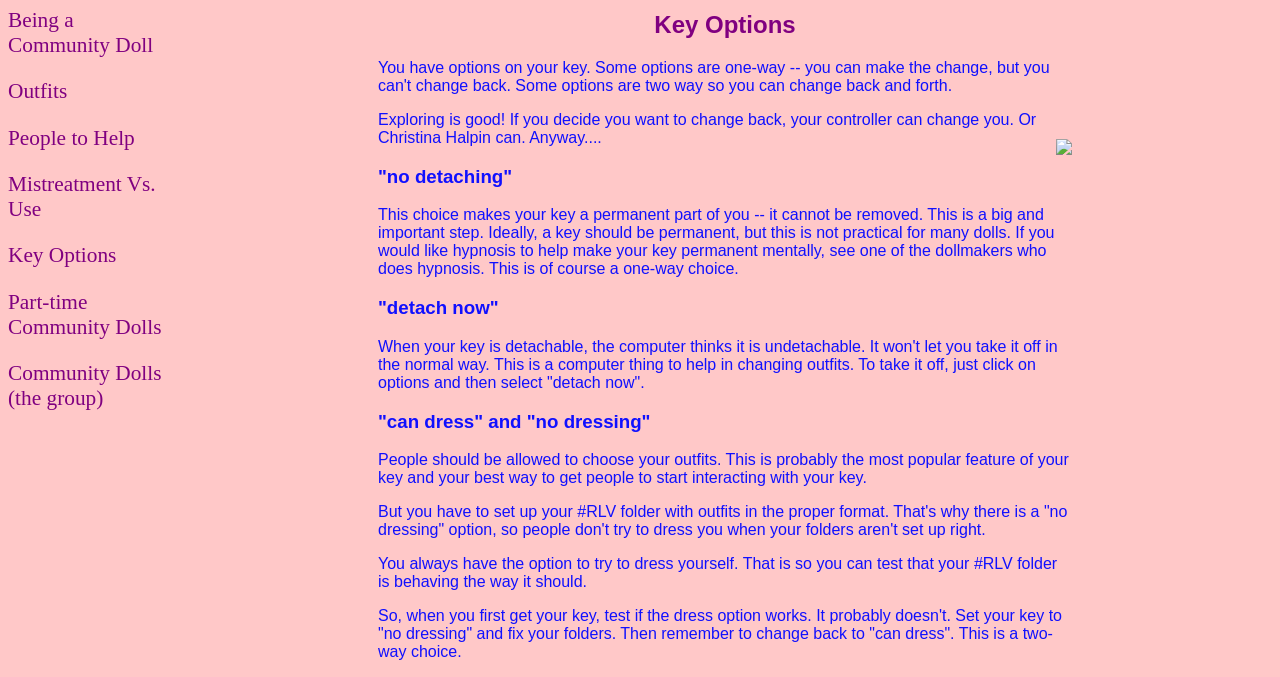What is the 'can dress' option for?
Answer the question with a detailed and thorough explanation.

The 'can dress' option allows people to choose outfits for the doll, which is probably the most popular feature of the key and the best way to get people to start interacting with the key. However, the doll's #RLV folder needs to be set up with outfits in the proper format.